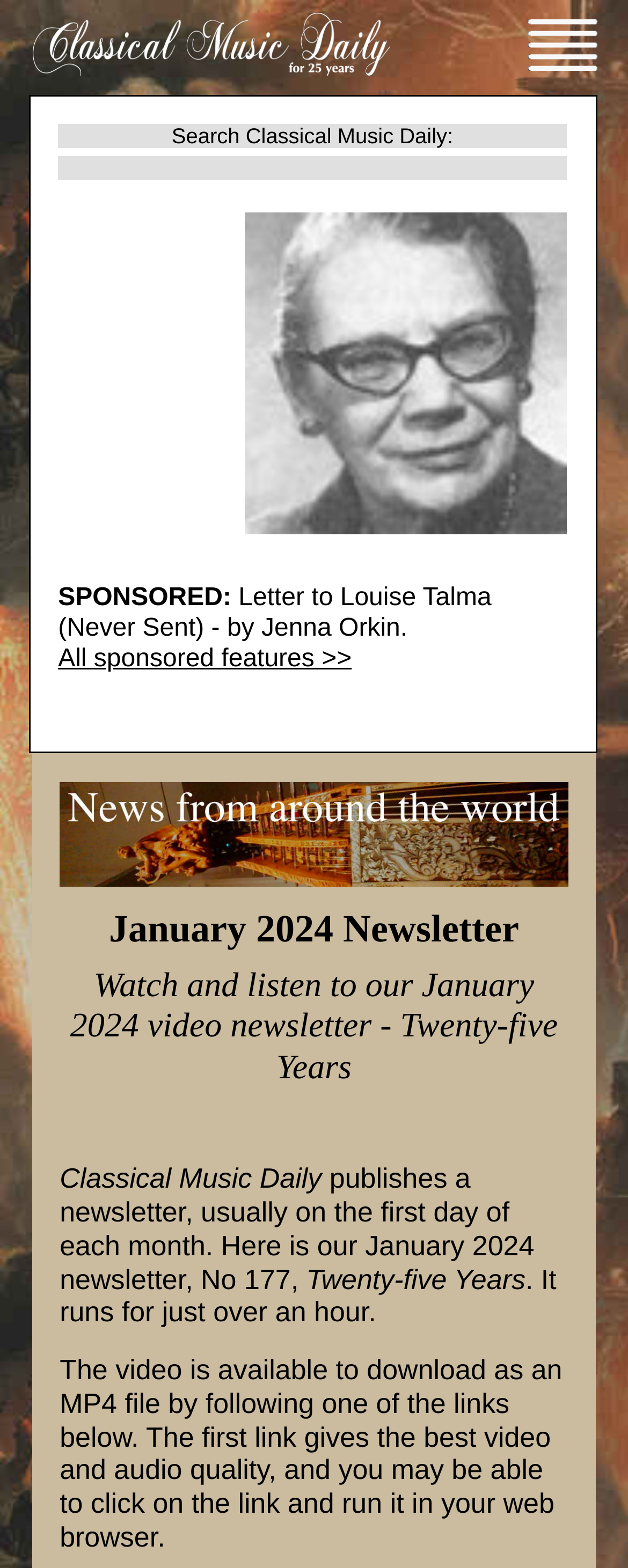Offer a detailed account of what is visible on the webpage.

The webpage is a newsletter for classical music news, specifically the January 2024 edition. At the top right corner, there is a menu link accompanied by a small menu icon. Next to it, on the top left, is the logo of "Classical Music Daily". Below the logo, there is a search bar with a button labeled "Search Classical Music Daily:" and a textbox to input search queries.

On the left side of the page, there is an image of Louise Talma (1906-1996). Below the image, there are several links, including a sponsored feature titled "Letter to Louise Talma (Never Sent) - by Jenna Orkin" and a link to view all sponsored features. Further down, there is a link to "News from around the world" accompanied by a small image.

The main content of the newsletter is divided into sections. The first section is headed by "January 2024 Newsletter" and "Watch and listen to our January 2024 video newsletter - Twenty-five Years". Below the headings, there is a brief introduction to the newsletter, stating that it is published on the first day of each month and that this is the 177th edition. The newsletter is titled "Twenty-five Years" and runs for just over an hour.

The webpage also provides information on how to access the video newsletter, including links to download the video as an MP4 file. The video can be played directly in the web browser, and the first link offers the best video and audio quality.